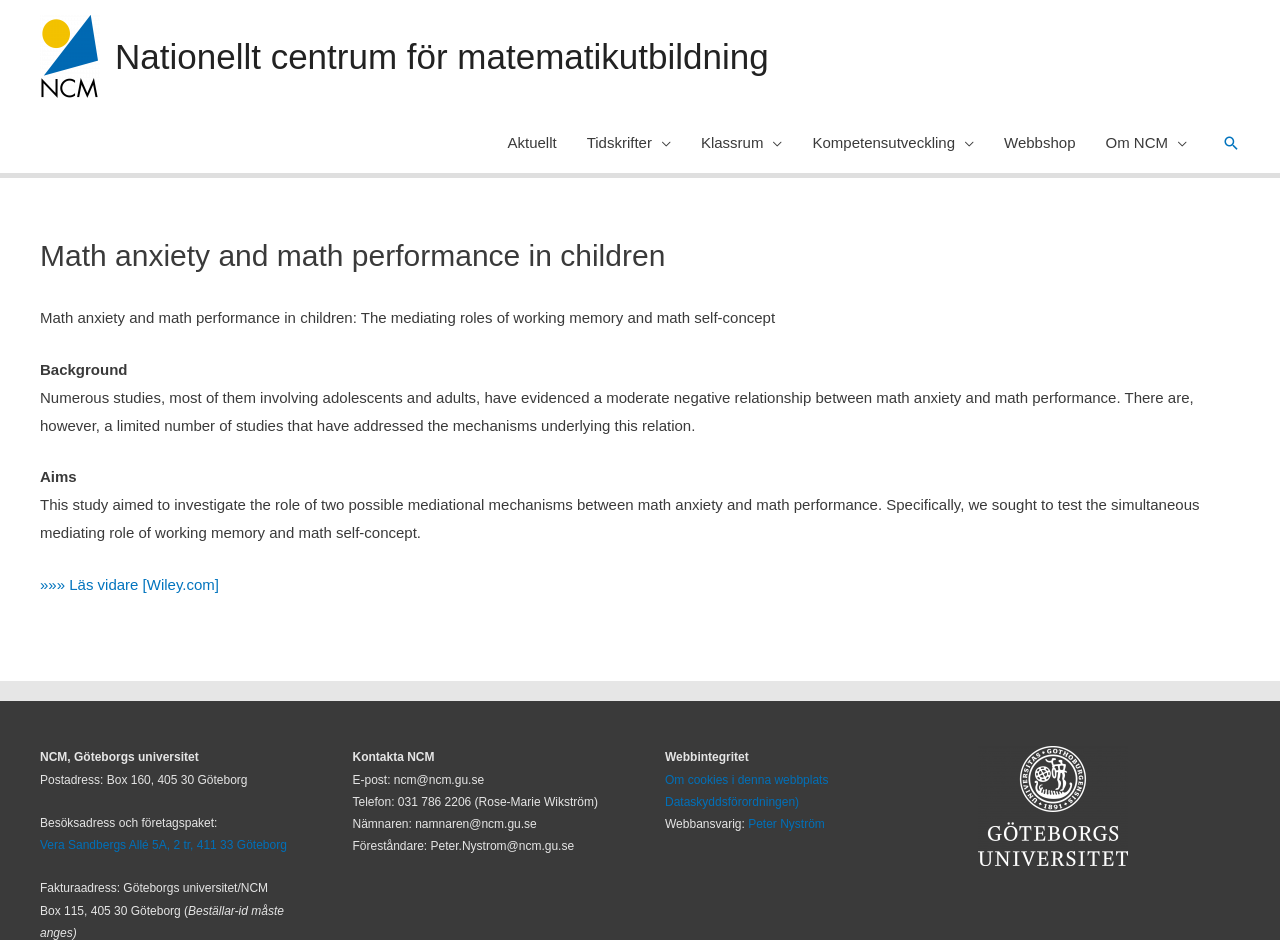Refer to the image and offer a detailed explanation in response to the question: What is the purpose of the study?

The purpose of the study can be found in the main content section of the webpage, where it is written that 'This study aimed to investigate the role of two possible mediational mechanisms between math anxiety and math performance. Specifically, we sought to test the simultaneous mediating role of working memory and math self-concept.'